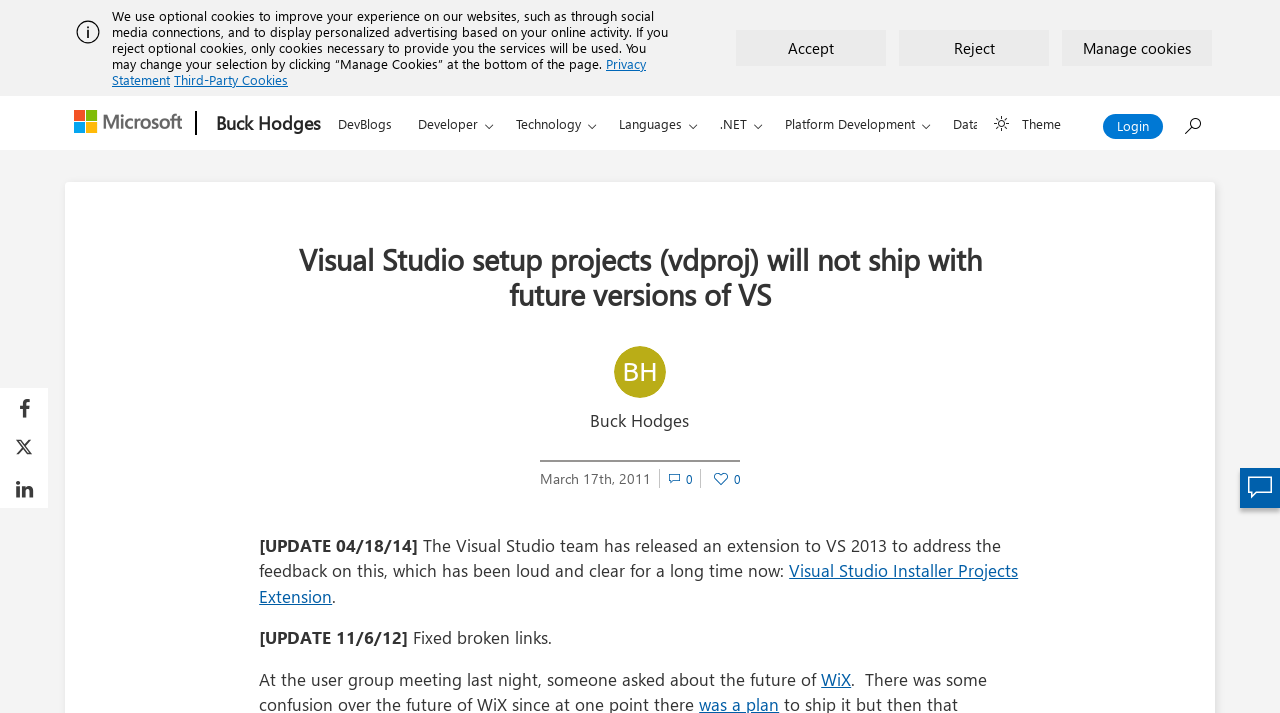What is the topic of the blog post?
Refer to the image and provide a concise answer in one word or phrase.

Visual Studio setup projects